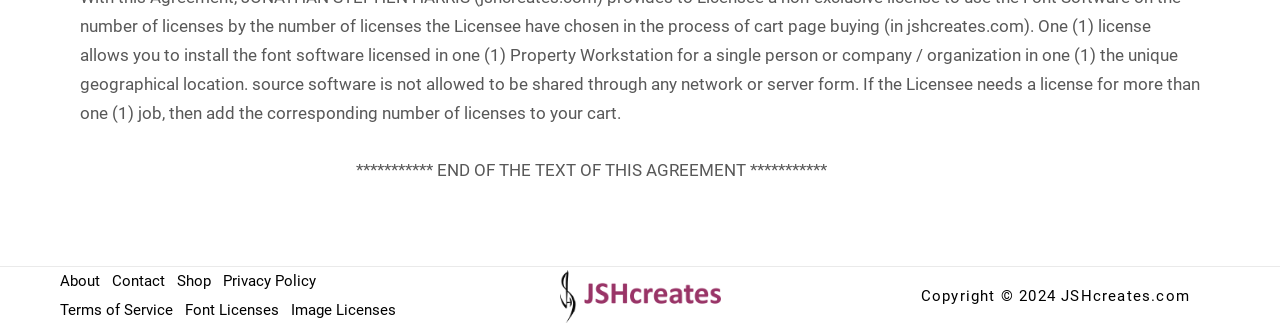What is the last link in the footer?
Examine the image closely and answer the question with as much detail as possible.

By examining the footer section, I found a series of links, and the last one is 'Privacy Policy'.